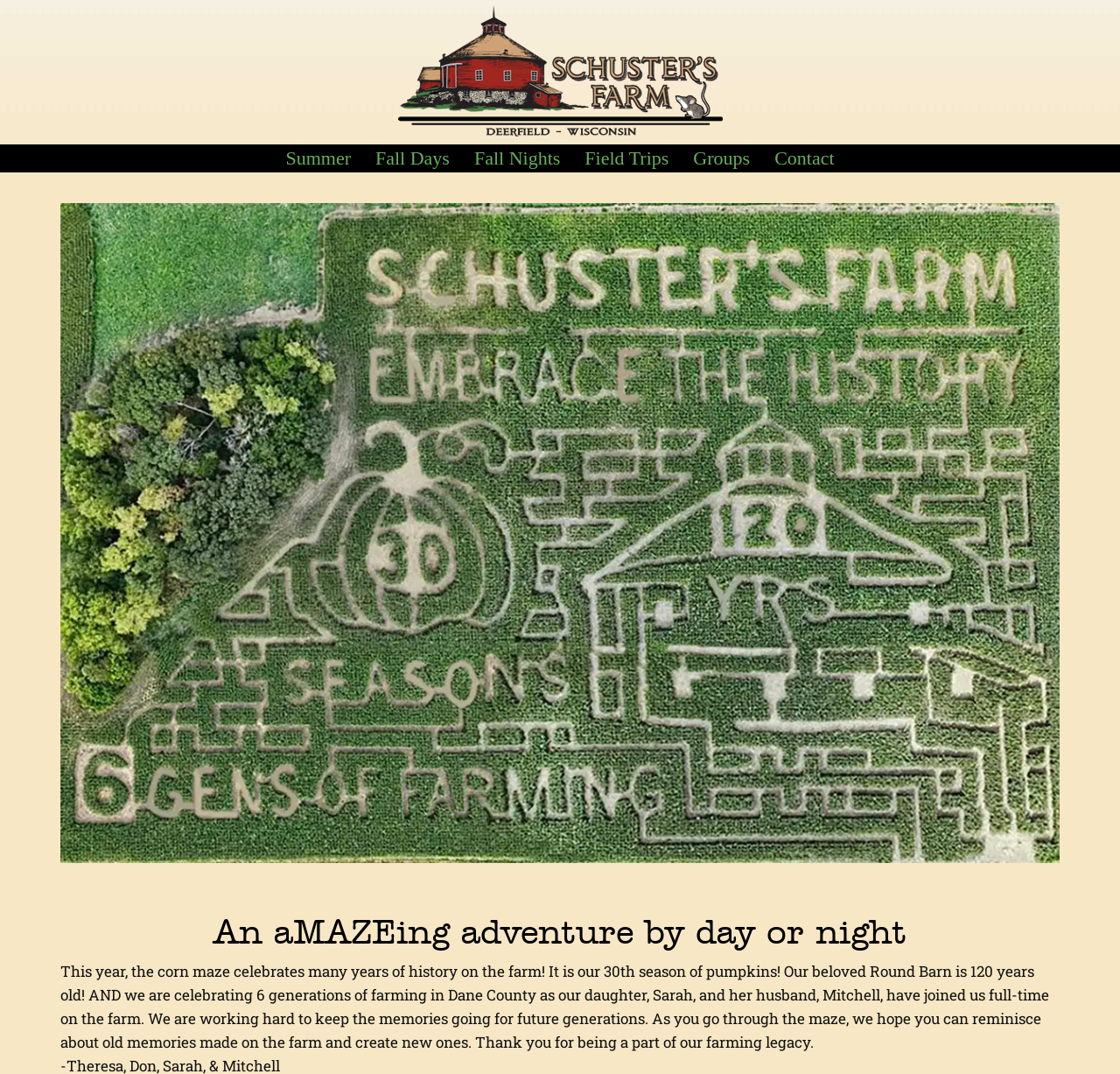Determine the webpage's heading and output its text content.

Fall | Corn Maze